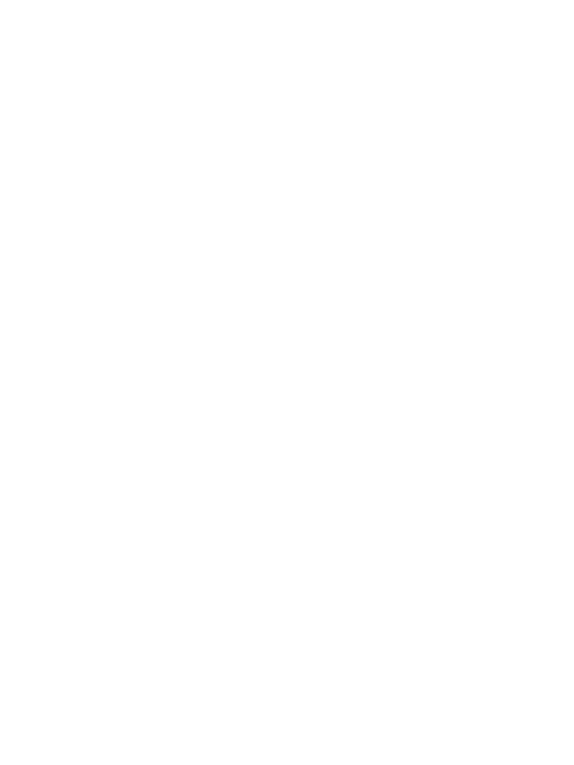Refer to the image and offer a detailed explanation in response to the question: What is the purpose of the event?

The caption explains that the event serves as a platform for attendees to connect and discuss relevant legislative matters, emphasizing the organization’s commitment to fostering relationships and advocacy in the dental industry. This implies that the primary purpose of the event is to facilitate networking and discussion among dental professionals.